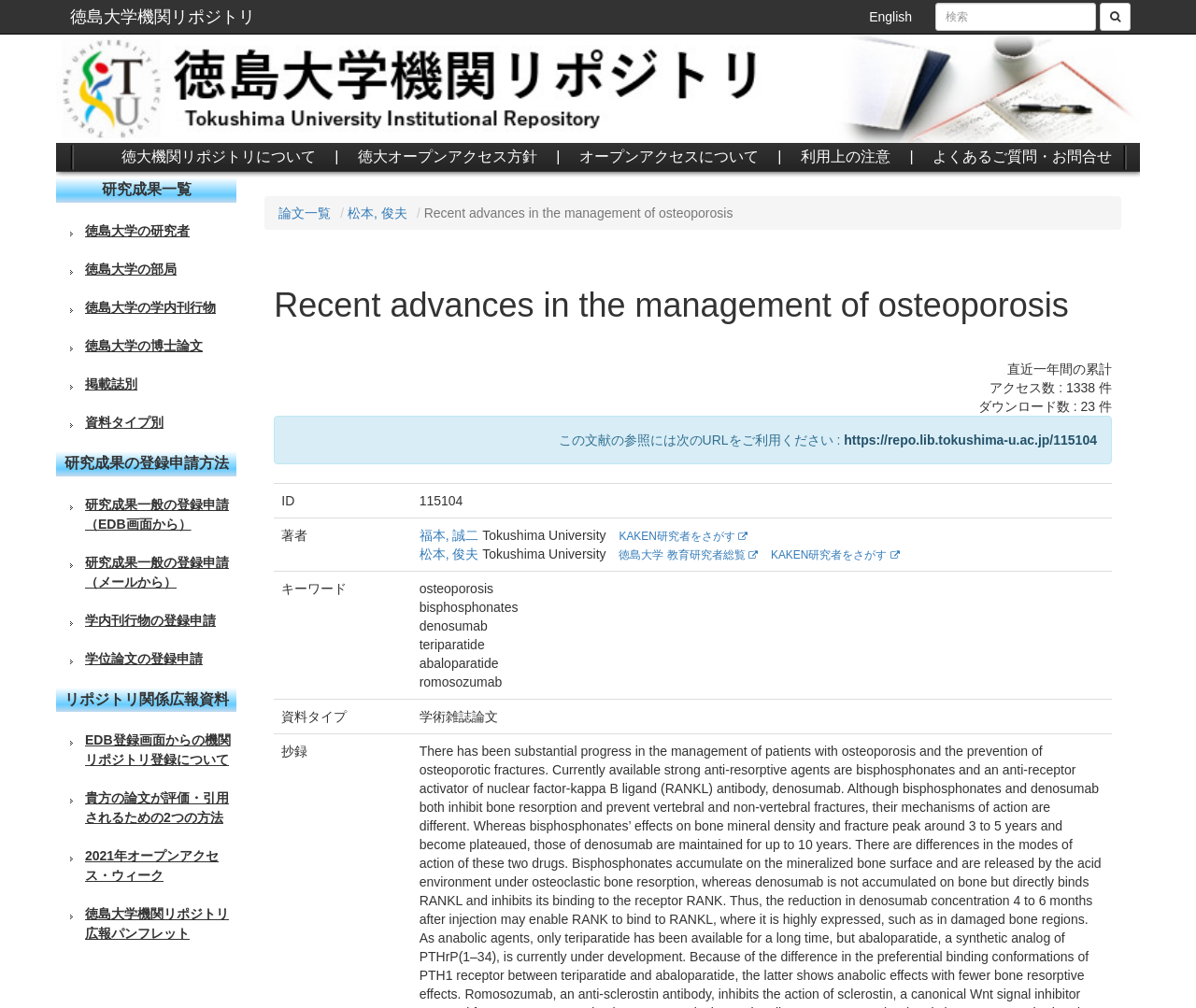Please identify the bounding box coordinates of the element's region that should be clicked to execute the following instruction: "switch to English". The bounding box coordinates must be four float numbers between 0 and 1, i.e., [left, top, right, bottom].

[0.715, 0.0, 0.774, 0.033]